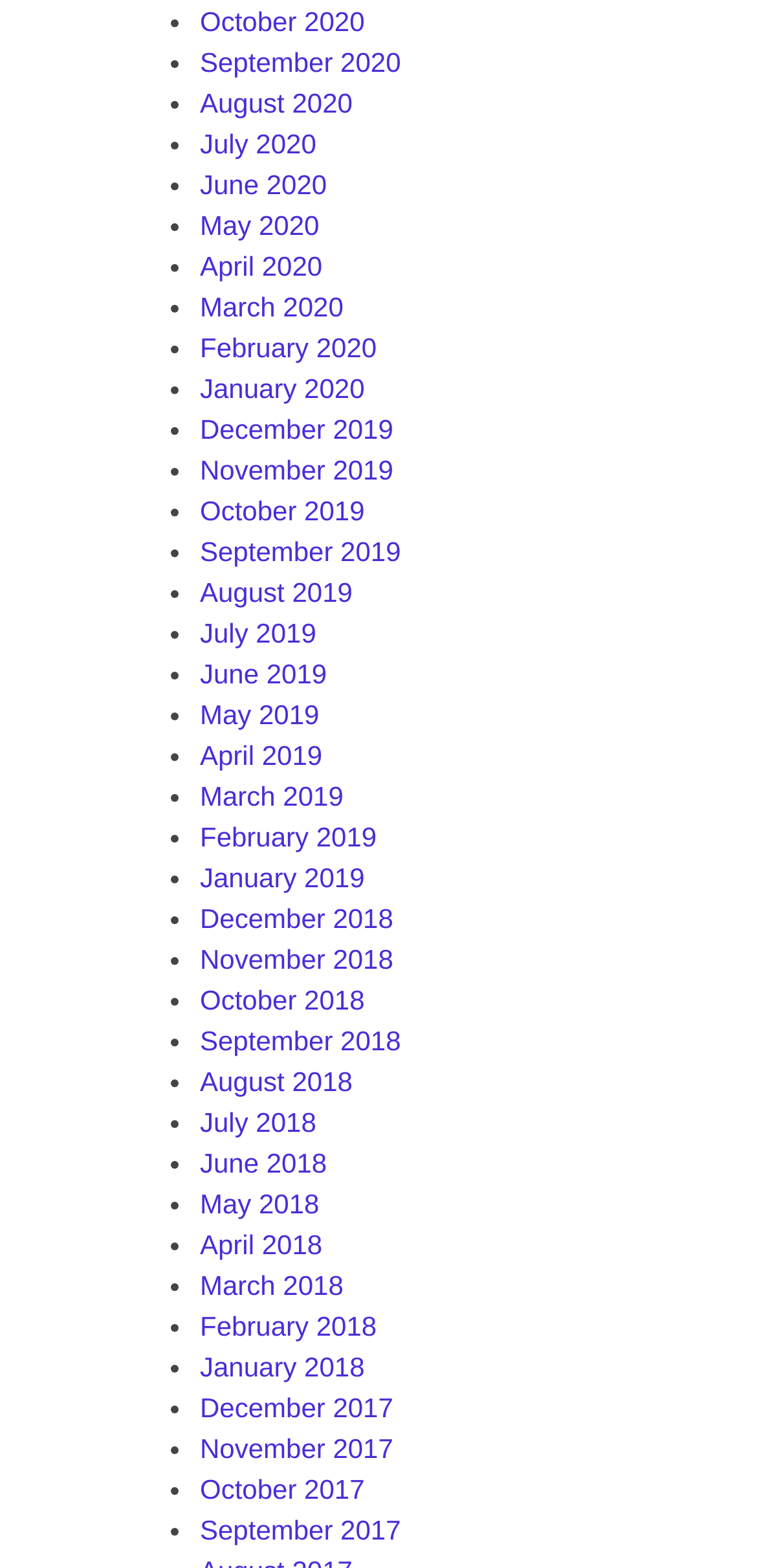Identify the bounding box coordinates of the region I need to click to complete this instruction: "View September 2019".

[0.264, 0.342, 0.53, 0.361]